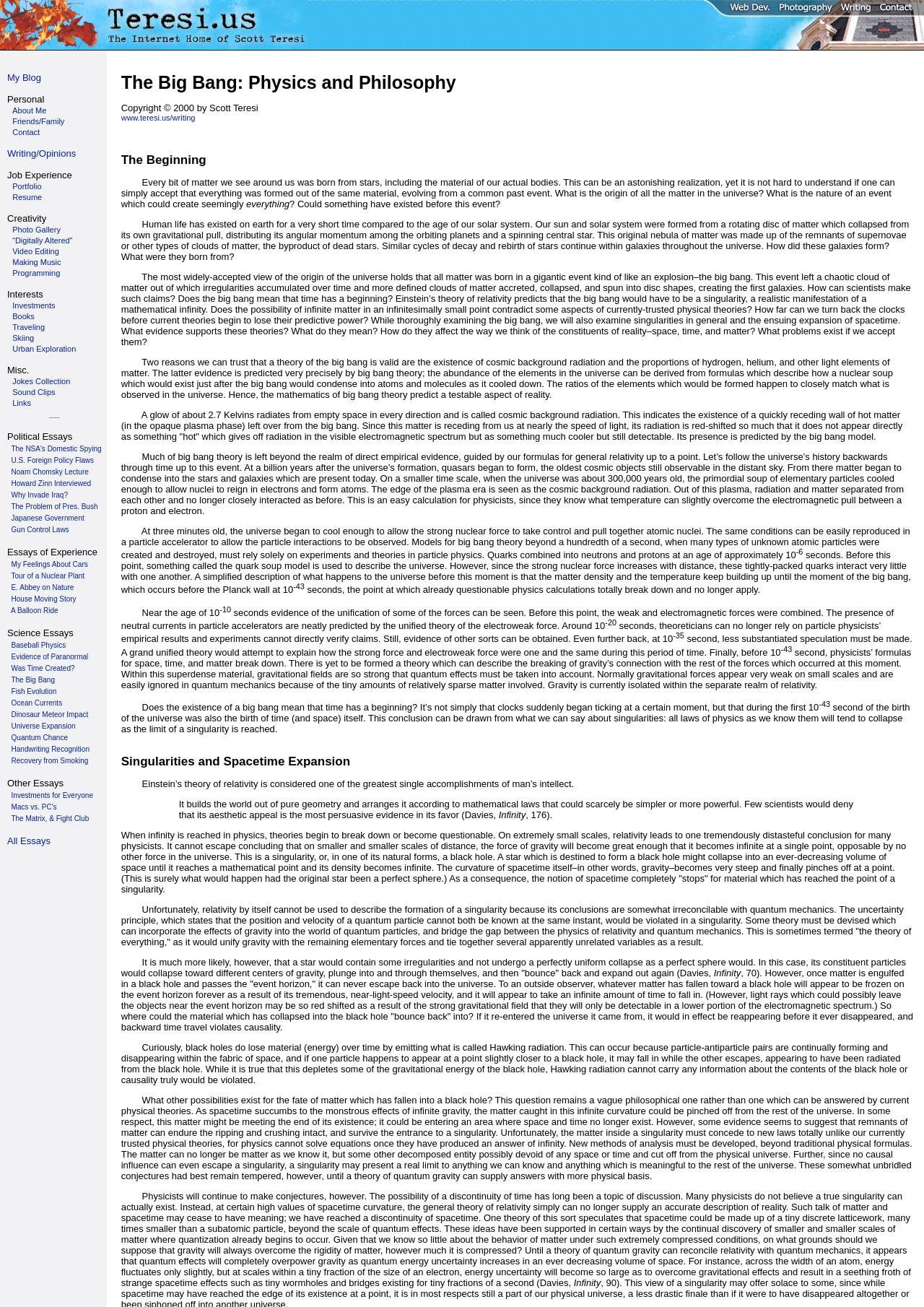Identify the bounding box coordinates for the UI element described by the following text: "Evidence of Paranormal". Provide the coordinates as four float numbers between 0 and 1, in the format [left, top, right, bottom].

[0.012, 0.499, 0.096, 0.506]